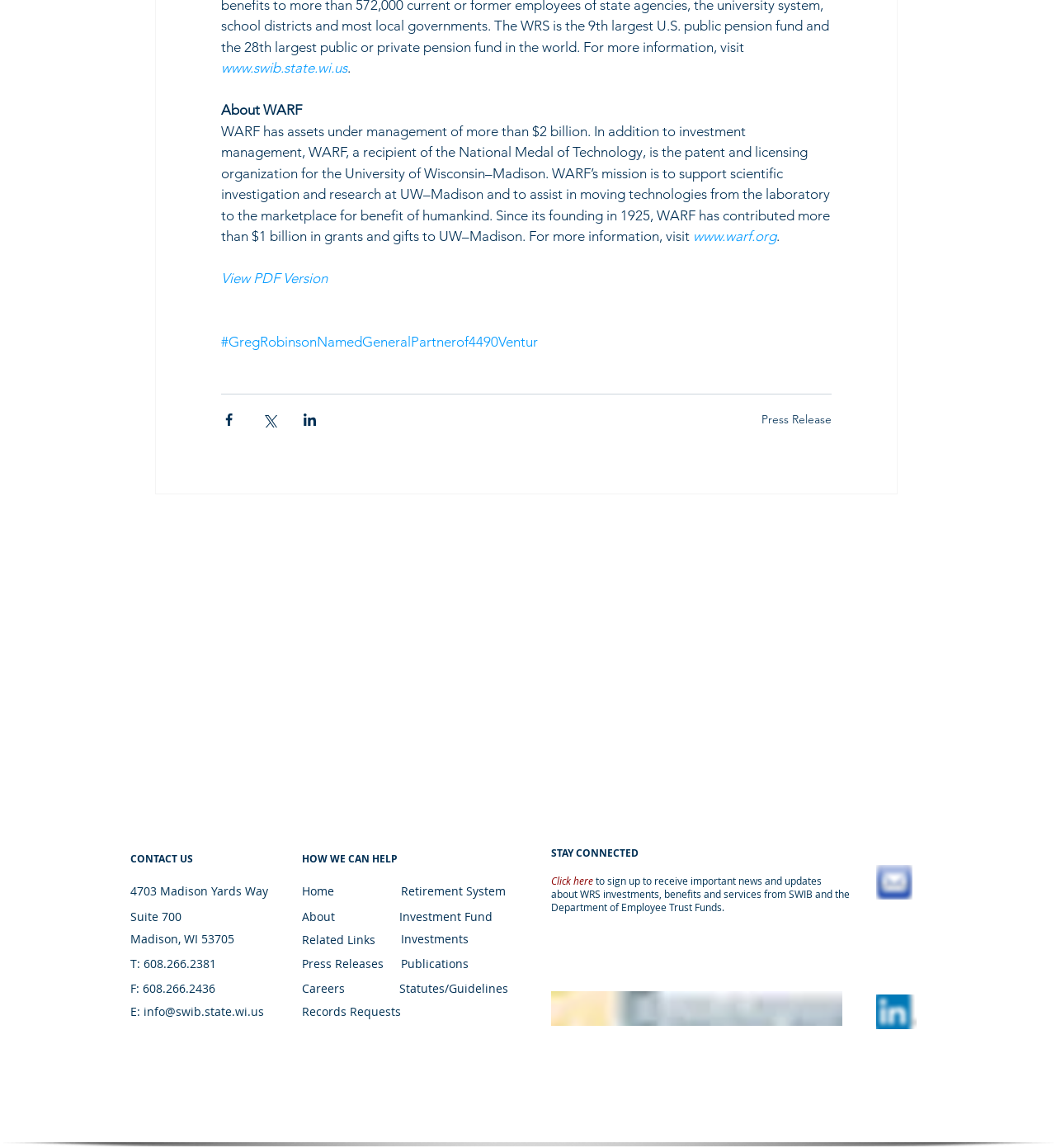What is the organization's mission?
Using the visual information, respond with a single word or phrase.

Support scientific investigation and research